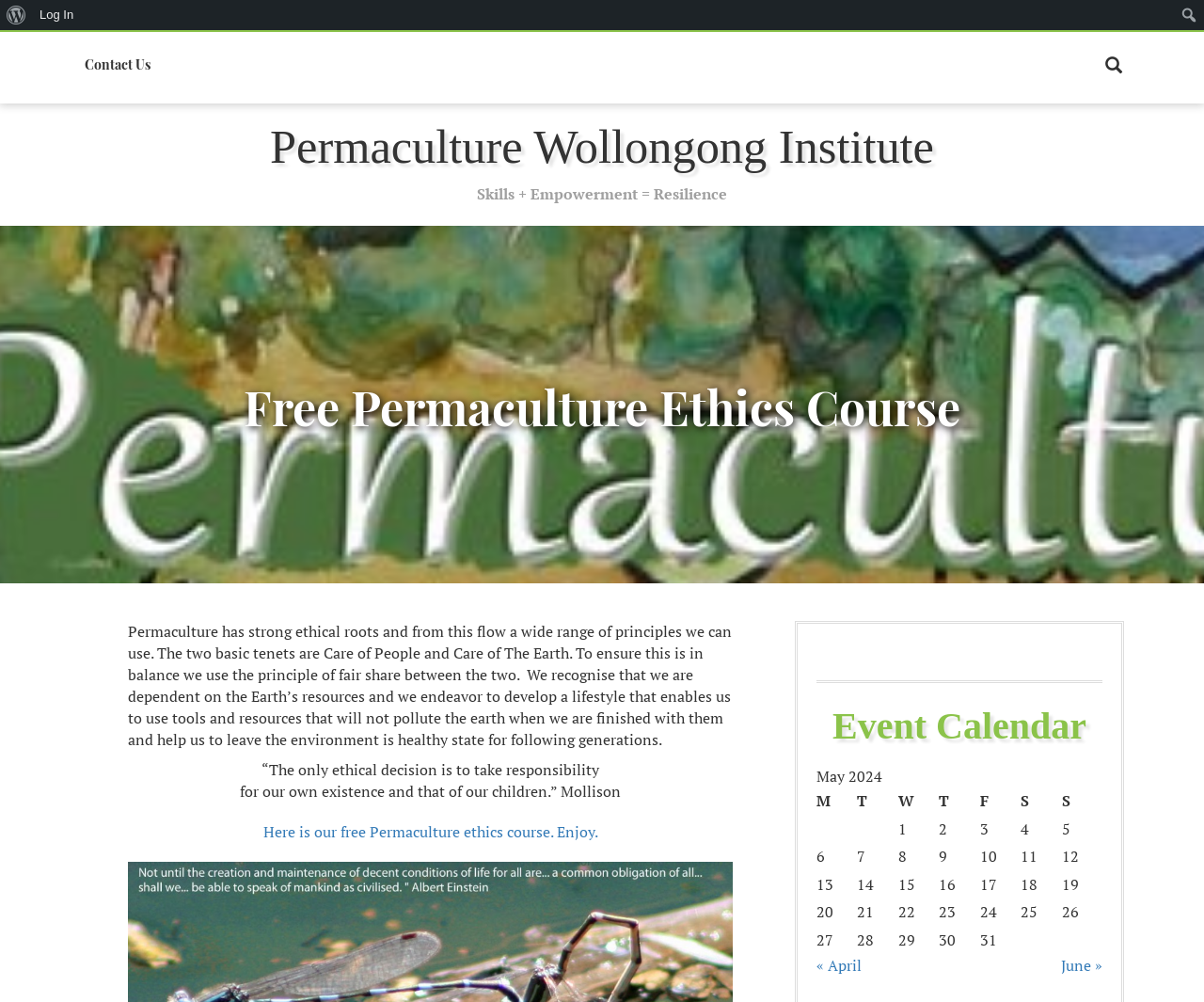What is the event calendar for?
Answer the question with as much detail as you can, using the image as a reference.

The event calendar is located at the bottom of the webpage and it displays the events for May 2024, with dates ranging from 1 to 31.